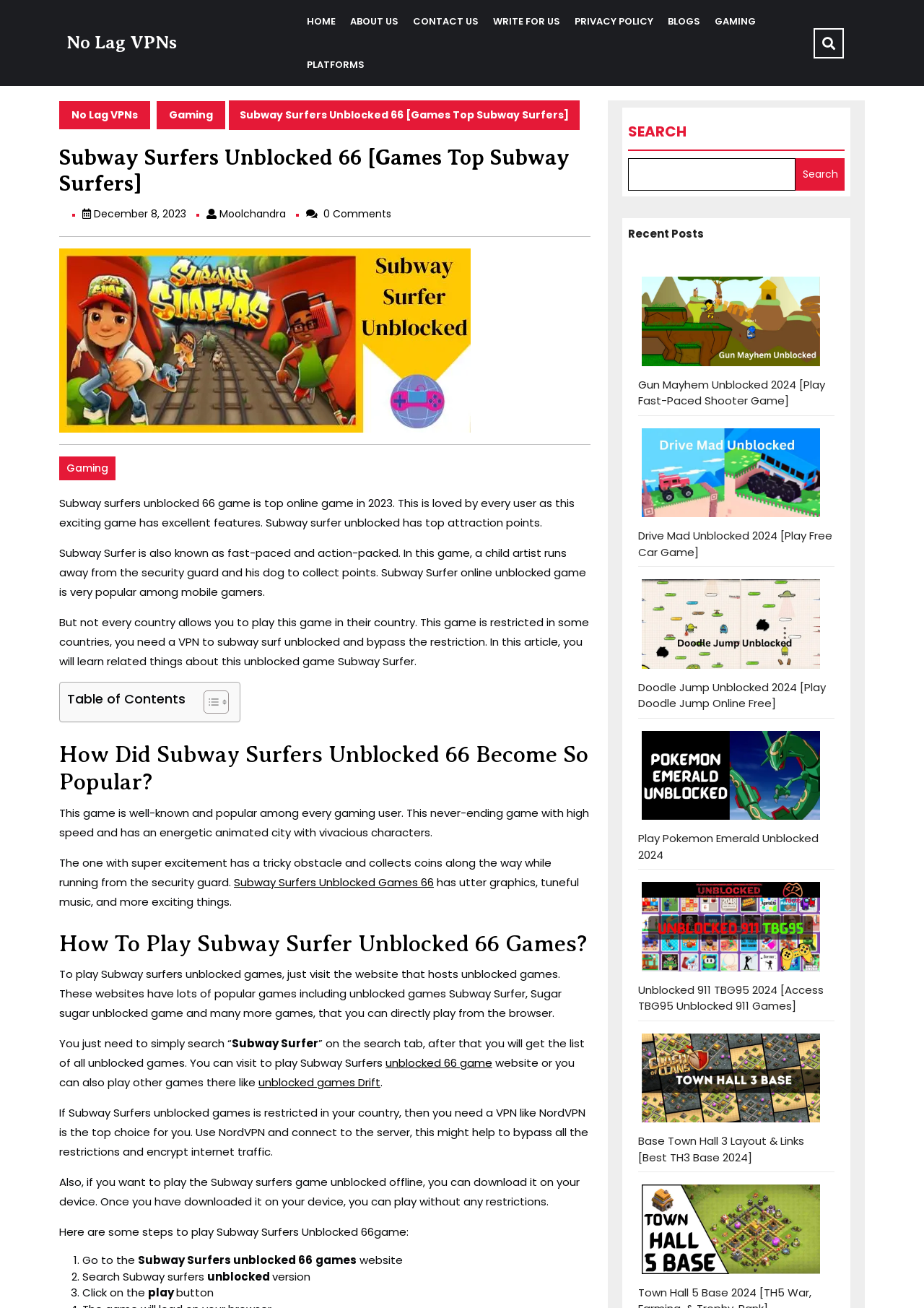Using the webpage screenshot, locate the HTML element that fits the following description and provide its bounding box: "aria-label="Play Pokemon Emerald Unblocked 2024"".

[0.695, 0.559, 0.888, 0.627]